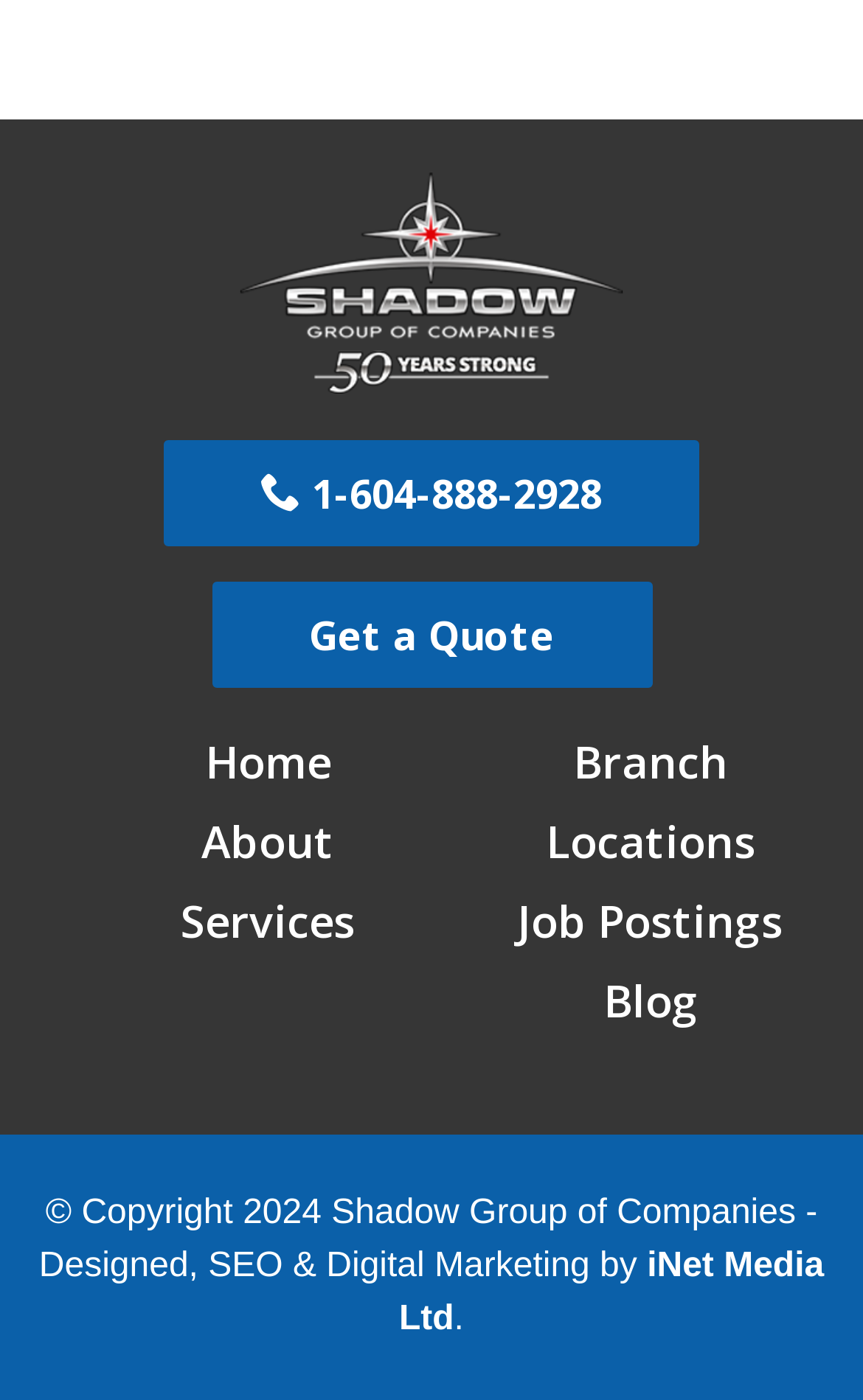Give a one-word or one-phrase response to the question: 
What is the company name in the logo?

Shadow Group of Companies